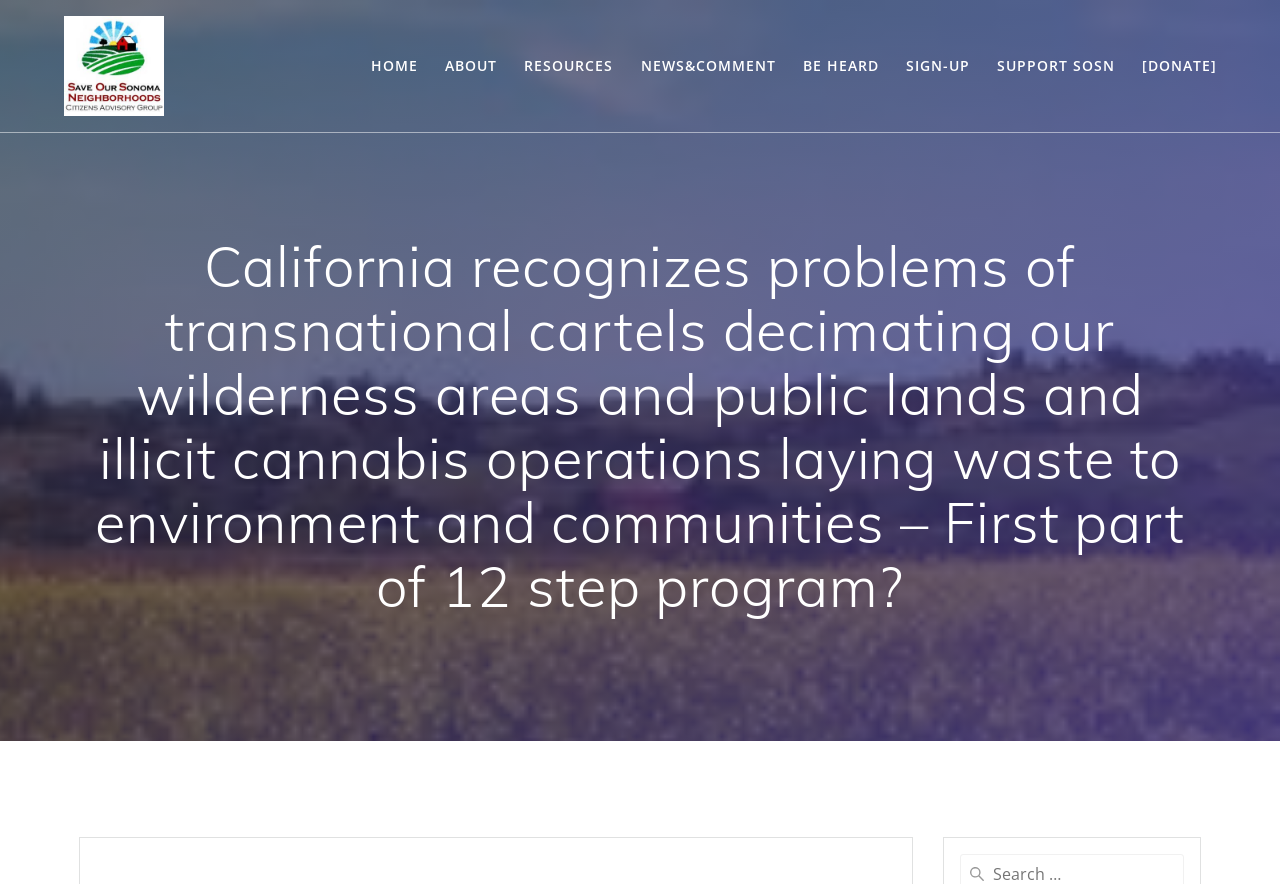What is the main topic of the webpage?
Offer a detailed and full explanation in response to the question.

The main topic of the webpage can be inferred from the heading, which mentions California, wilderness areas, public lands, and illicit cannabis operations.